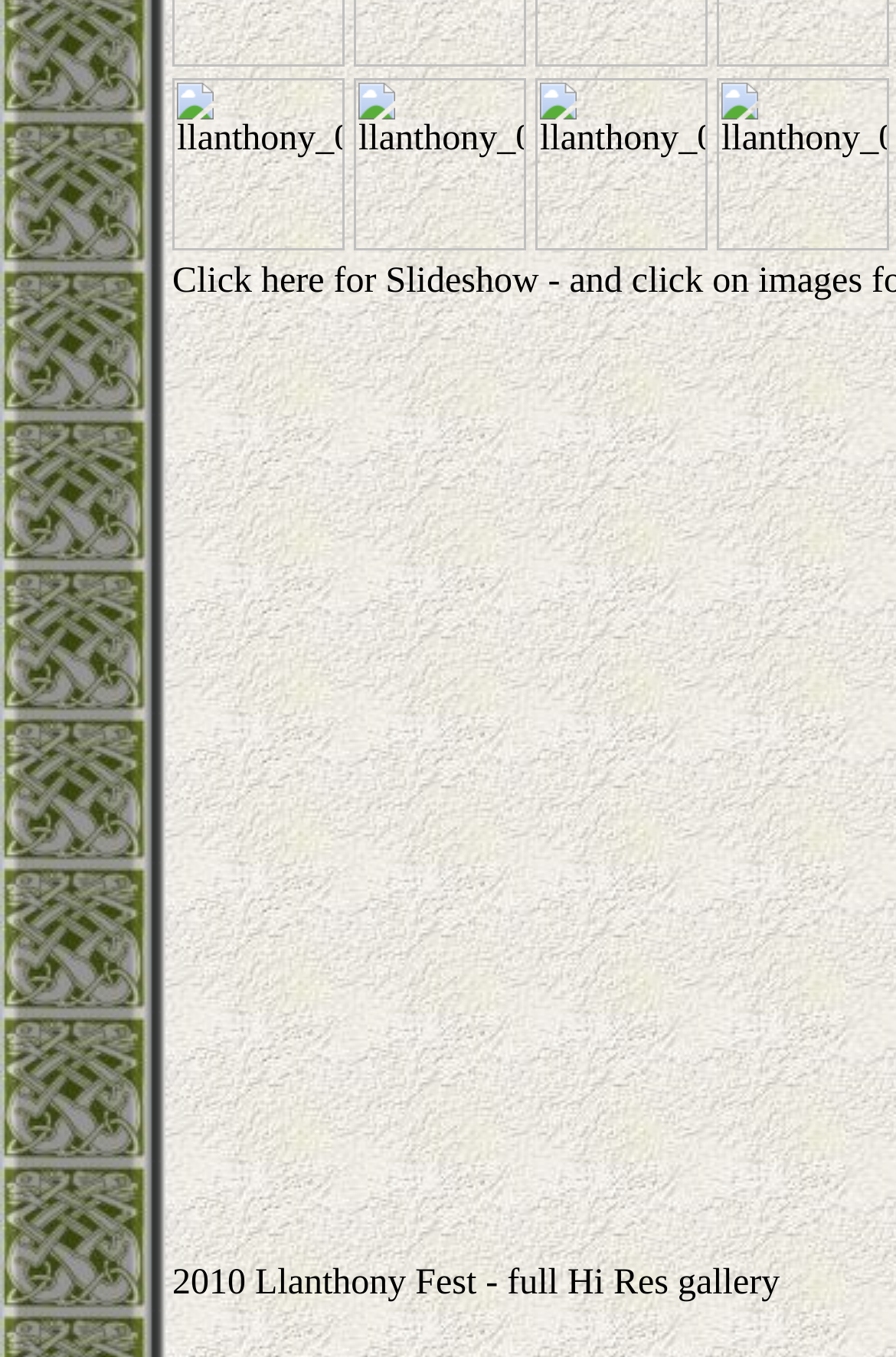Identify the bounding box coordinates of the region I need to click to complete this instruction: "click the first link".

[0.192, 0.027, 0.385, 0.056]